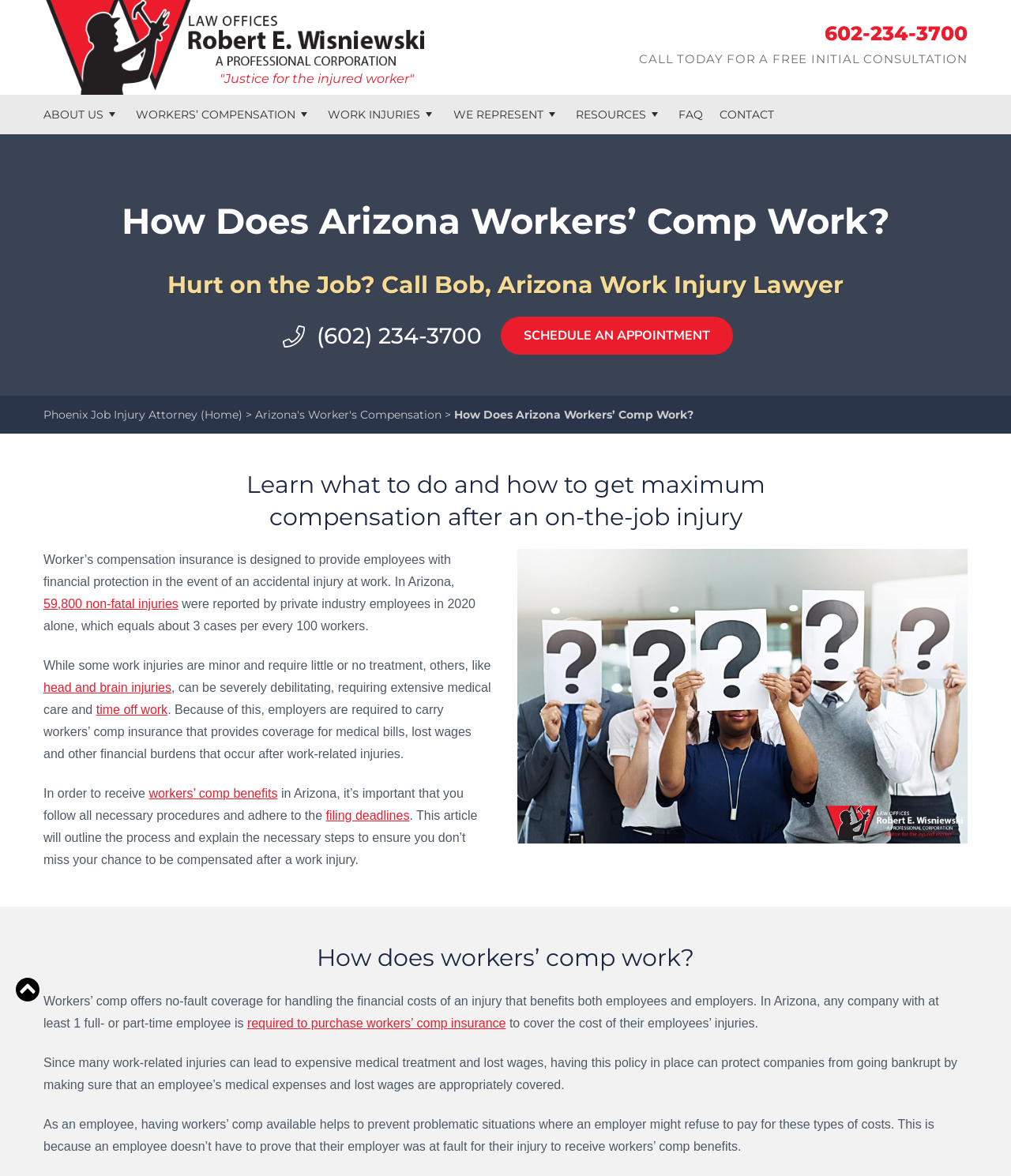What is the purpose of workers' comp insurance?
Carefully analyze the image and provide a thorough answer to the question.

I inferred this by reading the text that explains workers' comp insurance is designed to provide employees with financial protection in the event of an accidental injury at work.